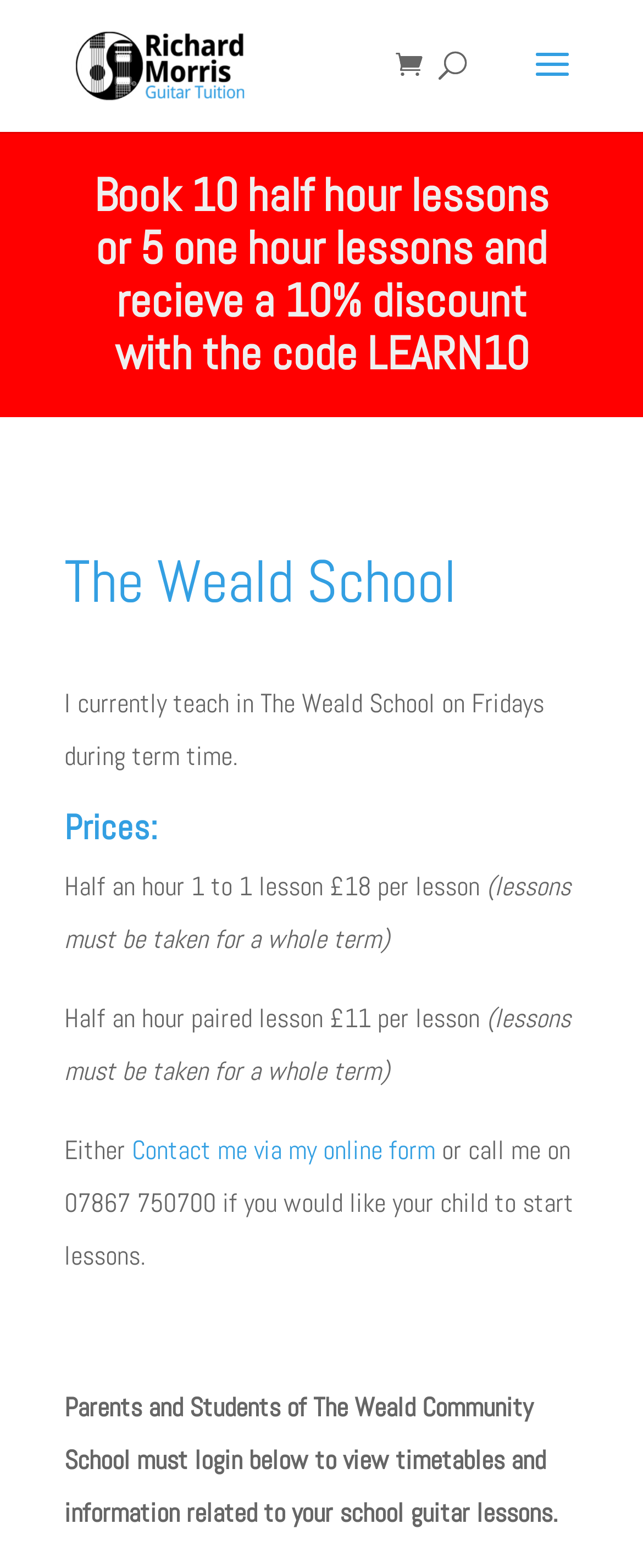How can parents and students of The Weald Community School access timetables and information?
Using the picture, provide a one-word or short phrase answer.

Login below